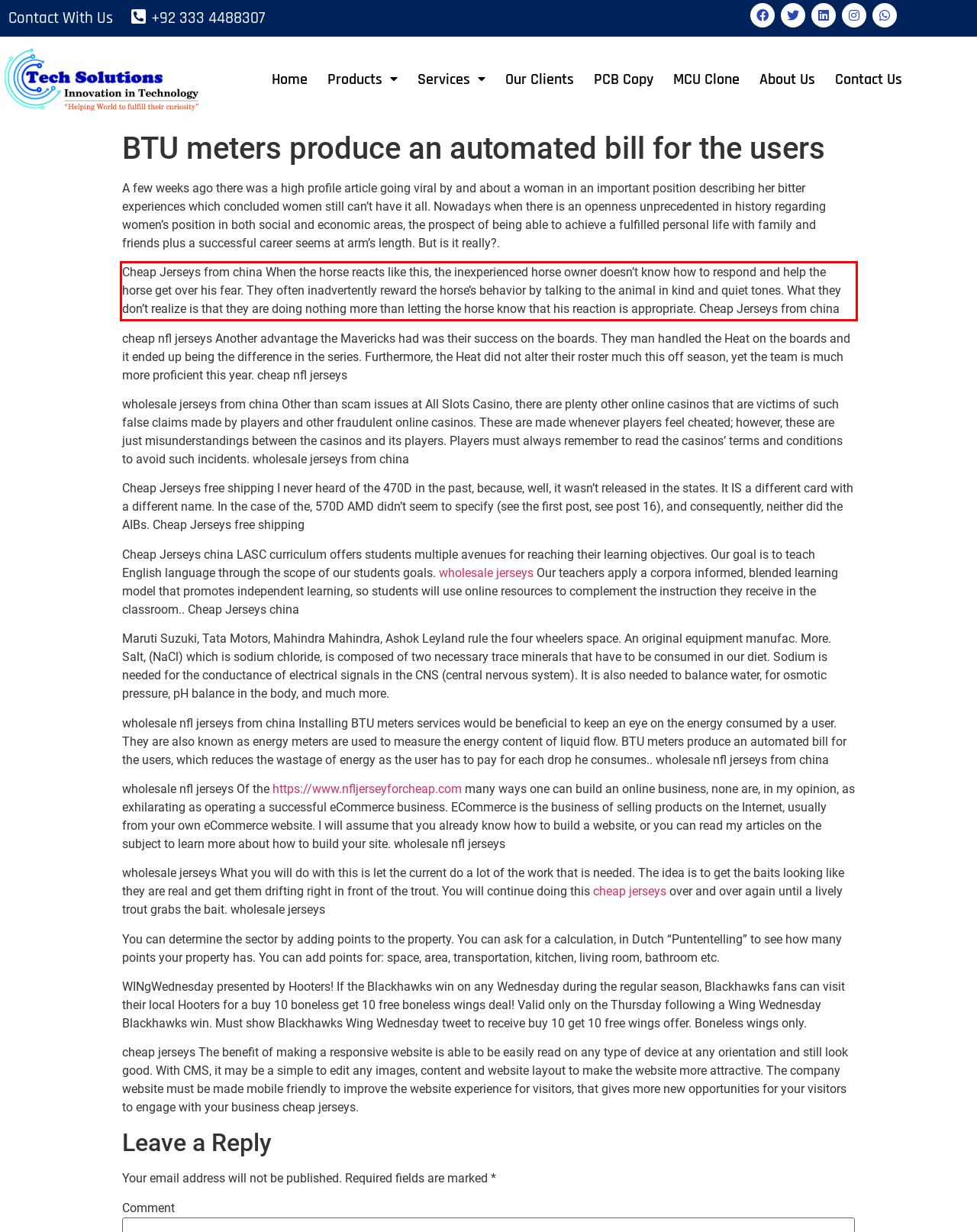The screenshot provided shows a webpage with a red bounding box. Apply OCR to the text within this red bounding box and provide the extracted content.

Cheap Jerseys from china When the horse reacts like this, the inexperienced horse owner doesn’t know how to respond and help the horse get over his fear. They often inadvertently reward the horse’s behavior by talking to the animal in kind and quiet tones. What they don’t realize is that they are doing nothing more than letting the horse know that his reaction is appropriate. Cheap Jerseys from china